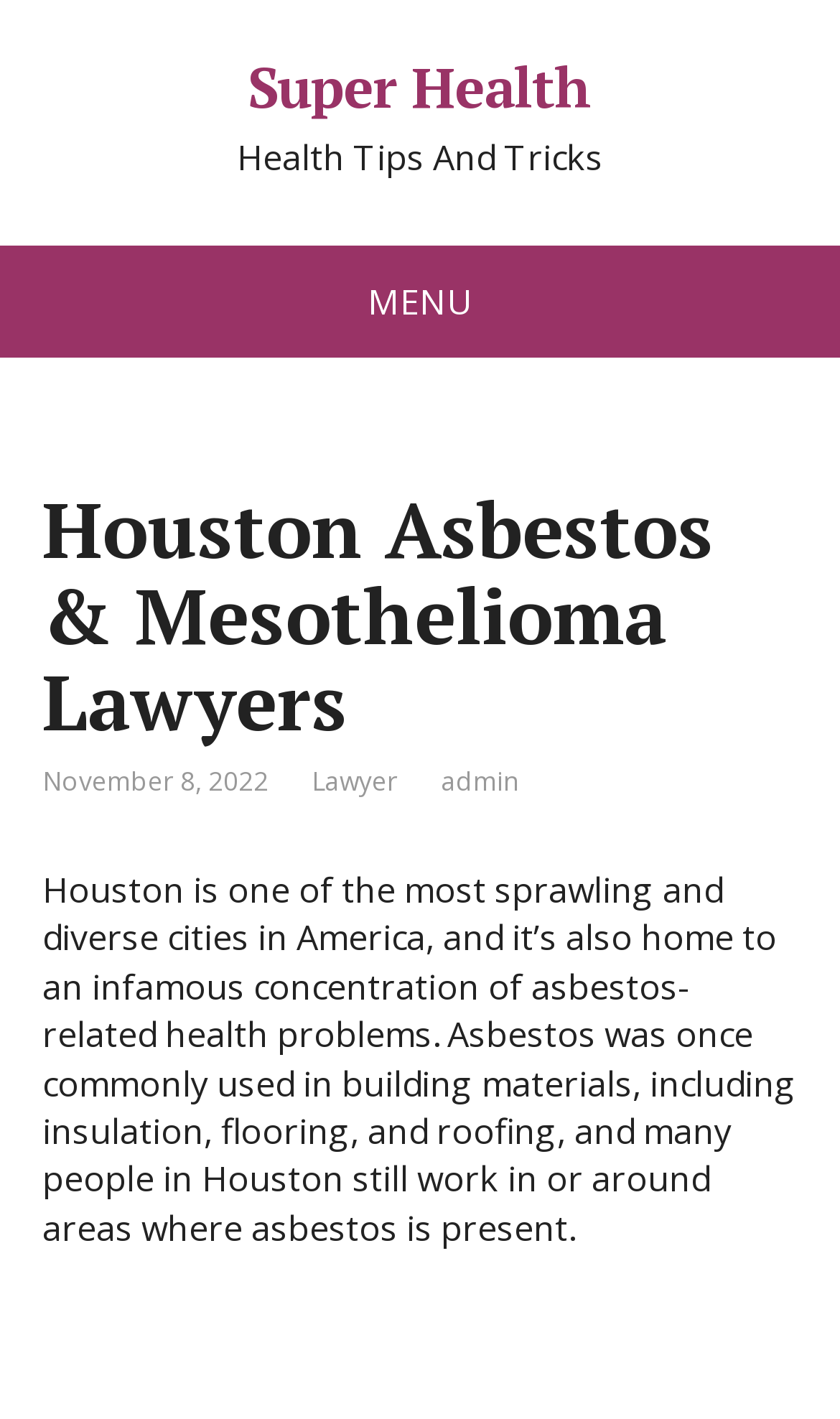Based on the image, please elaborate on the answer to the following question:
Who is the author of the webpage content?

I found the answer by looking at the StaticText element with the text 'admin'. This text is located near the top of the page, which suggests that it is the author or creator of the webpage content.